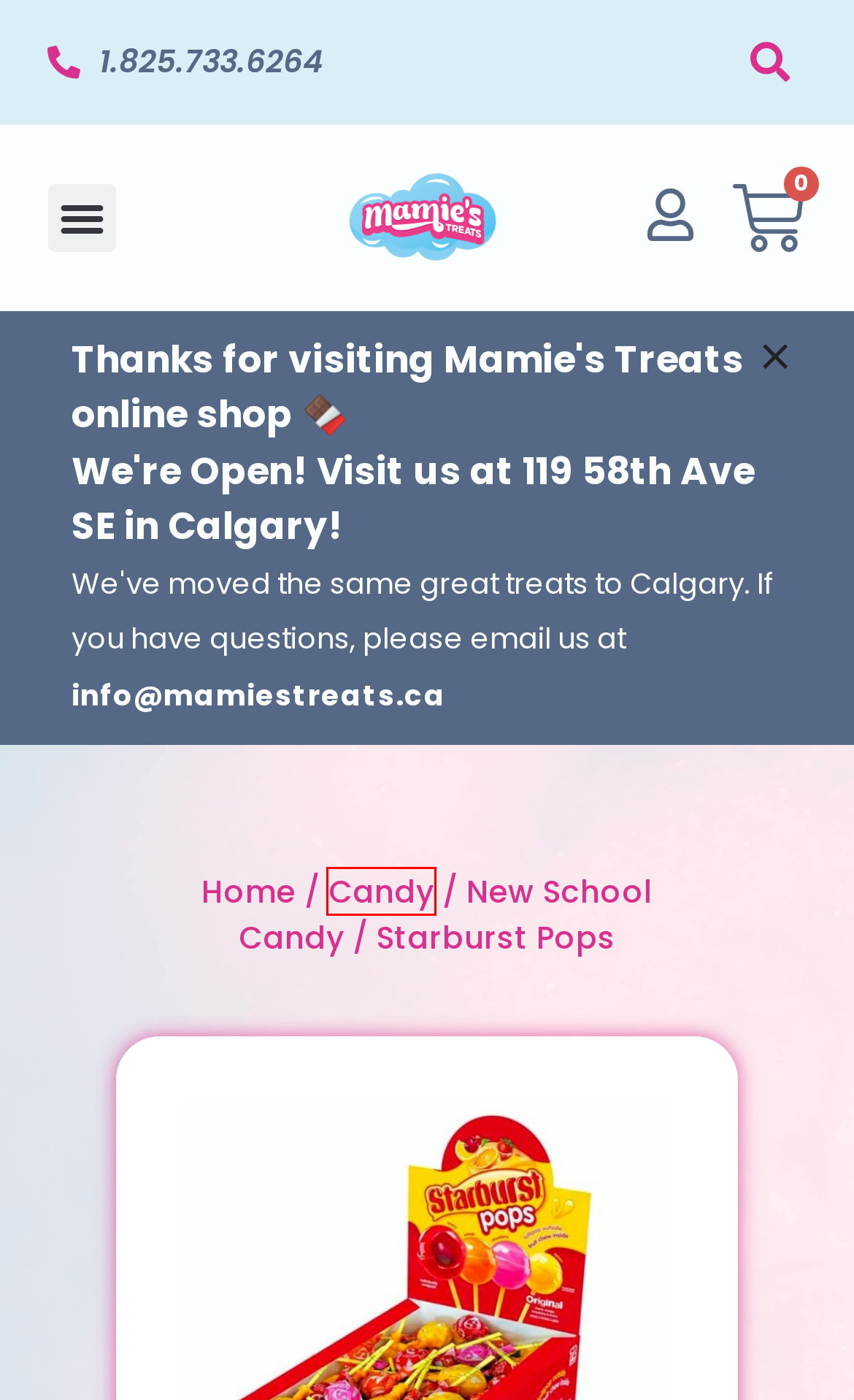Look at the screenshot of the webpage and find the element within the red bounding box. Choose the webpage description that best fits the new webpage that will appear after clicking the element. Here are the candidates:
A. Privacy Policy | Mamie's Treats
B. Shop | Mamie's Treats
C. Mamie's Treats: Creating one smile at a time in Okotoks
D. Refund and Returns Policy | Mamie's Treats
E. Candy | Mamie's Treats
F. New School Candy | Mamie's Treats
G. Bulk | Mamie's Treats
H. Wholesale | Mamie's Treats

E